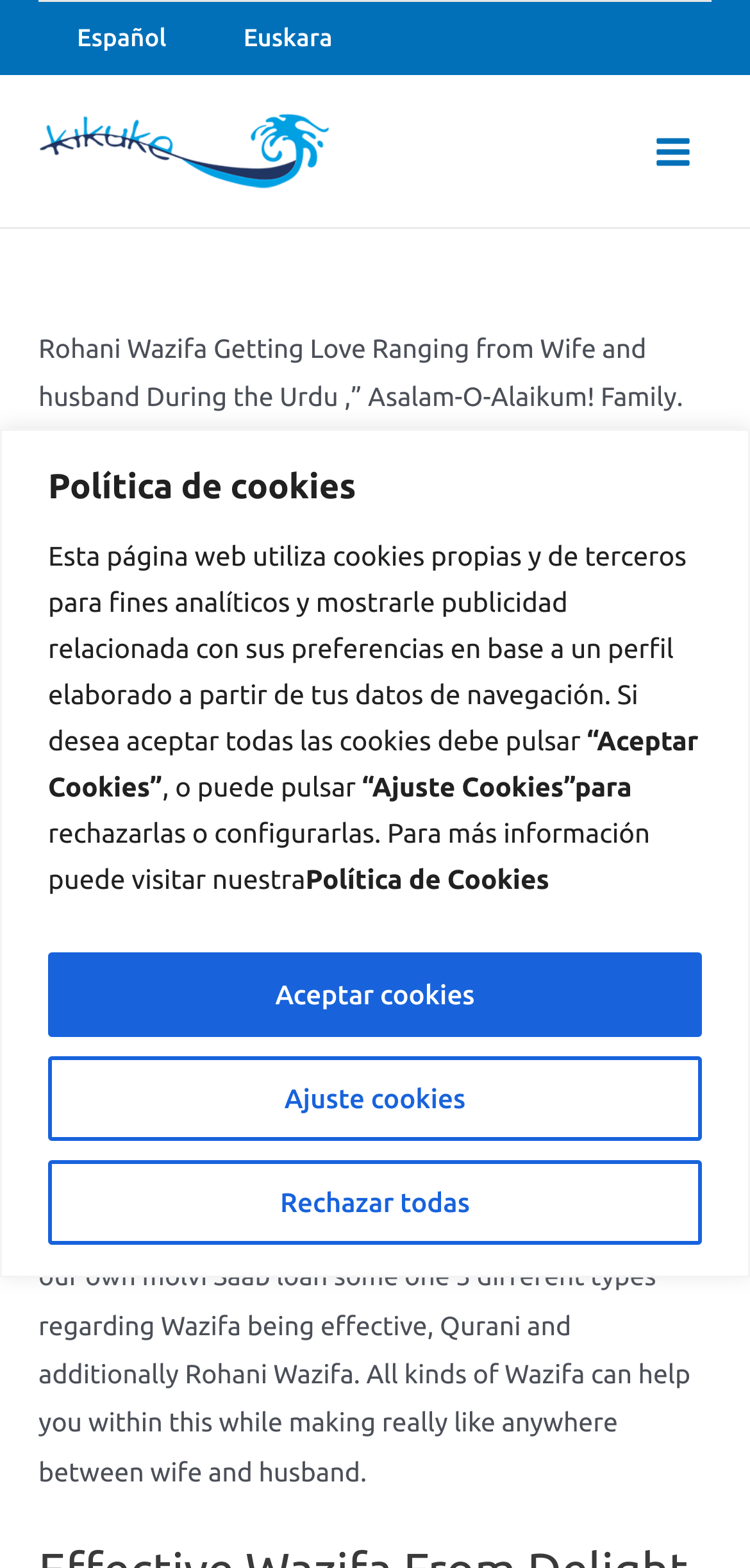For the element described, predict the bounding box coordinates as (top-left x, top-left y, bottom-right x, bottom-right y). All values should be between 0 and 1. Element description: Euskara

[0.273, 0.001, 0.495, 0.048]